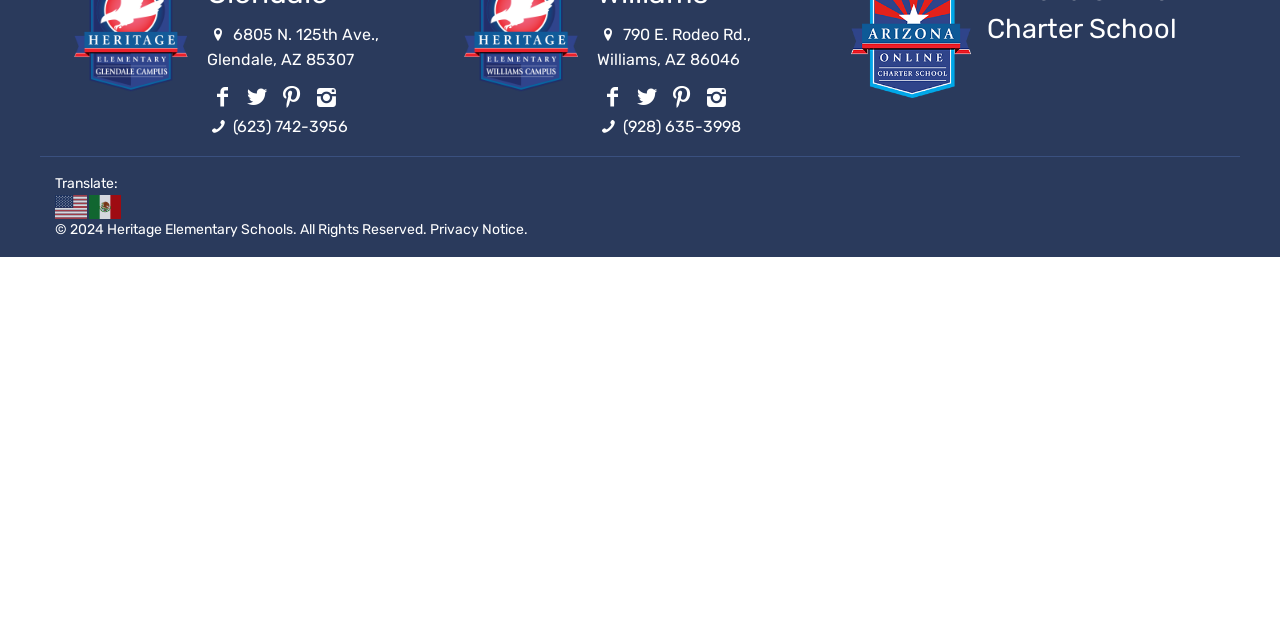Locate the bounding box of the UI element with the following description: "title="Español"".

[0.07, 0.309, 0.096, 0.335]